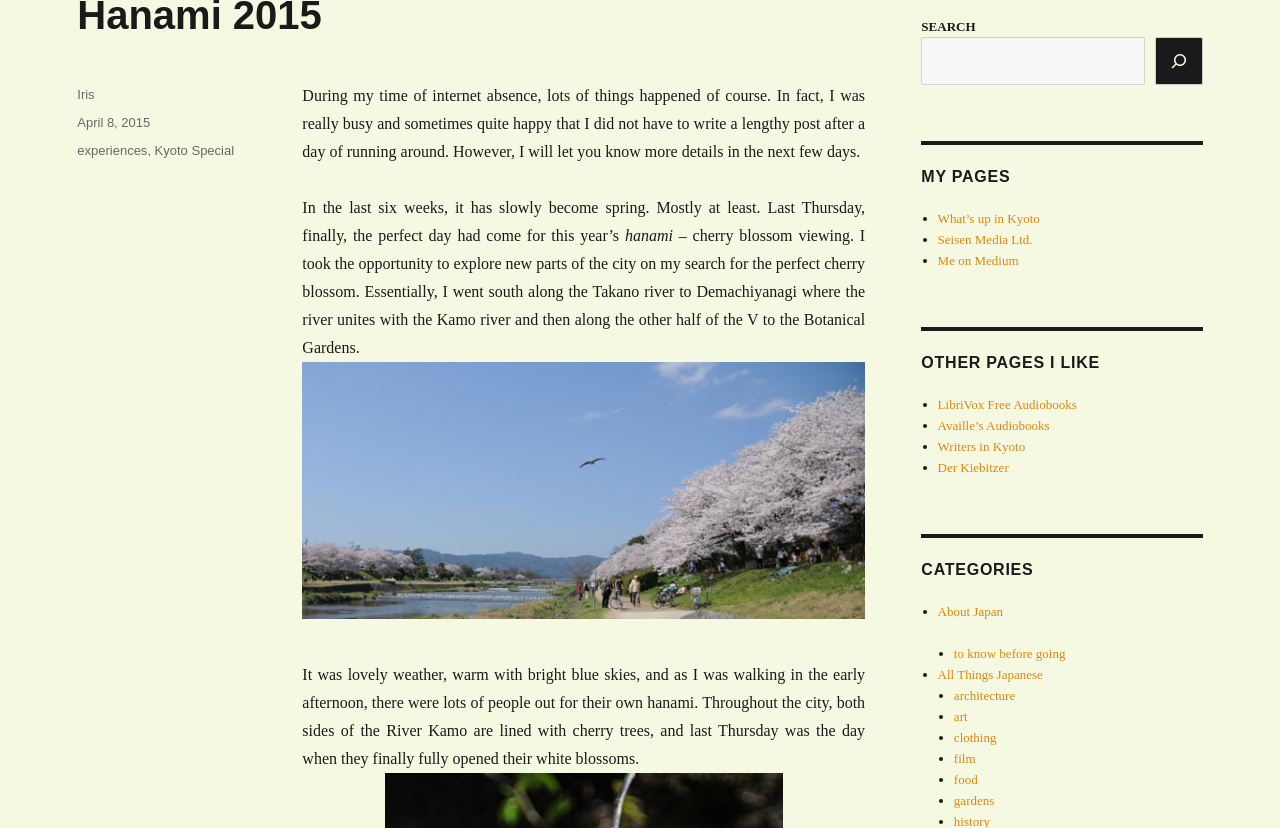Given the description of the UI element: "to know before going", predict the bounding box coordinates in the form of [left, top, right, bottom], with each value being a float between 0 and 1.

[0.745, 0.78, 0.832, 0.798]